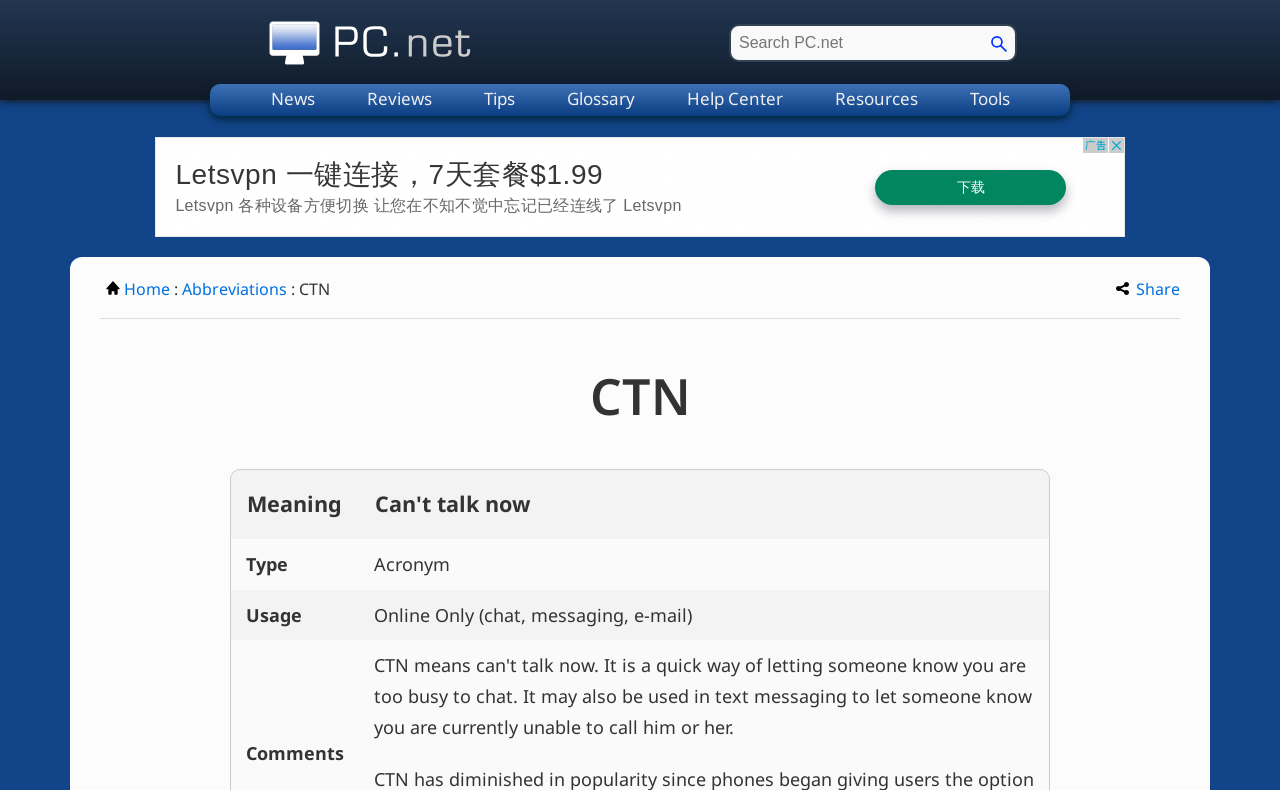Where is 'CTN' commonly used?
Refer to the image and give a detailed answer to the query.

I examined the table on the webpage and found a row with columns 'Usage' and 'Online Only (chat, messaging, e-mail)', which suggests that 'CTN' is commonly used in online contexts such as chat, messaging, and email.